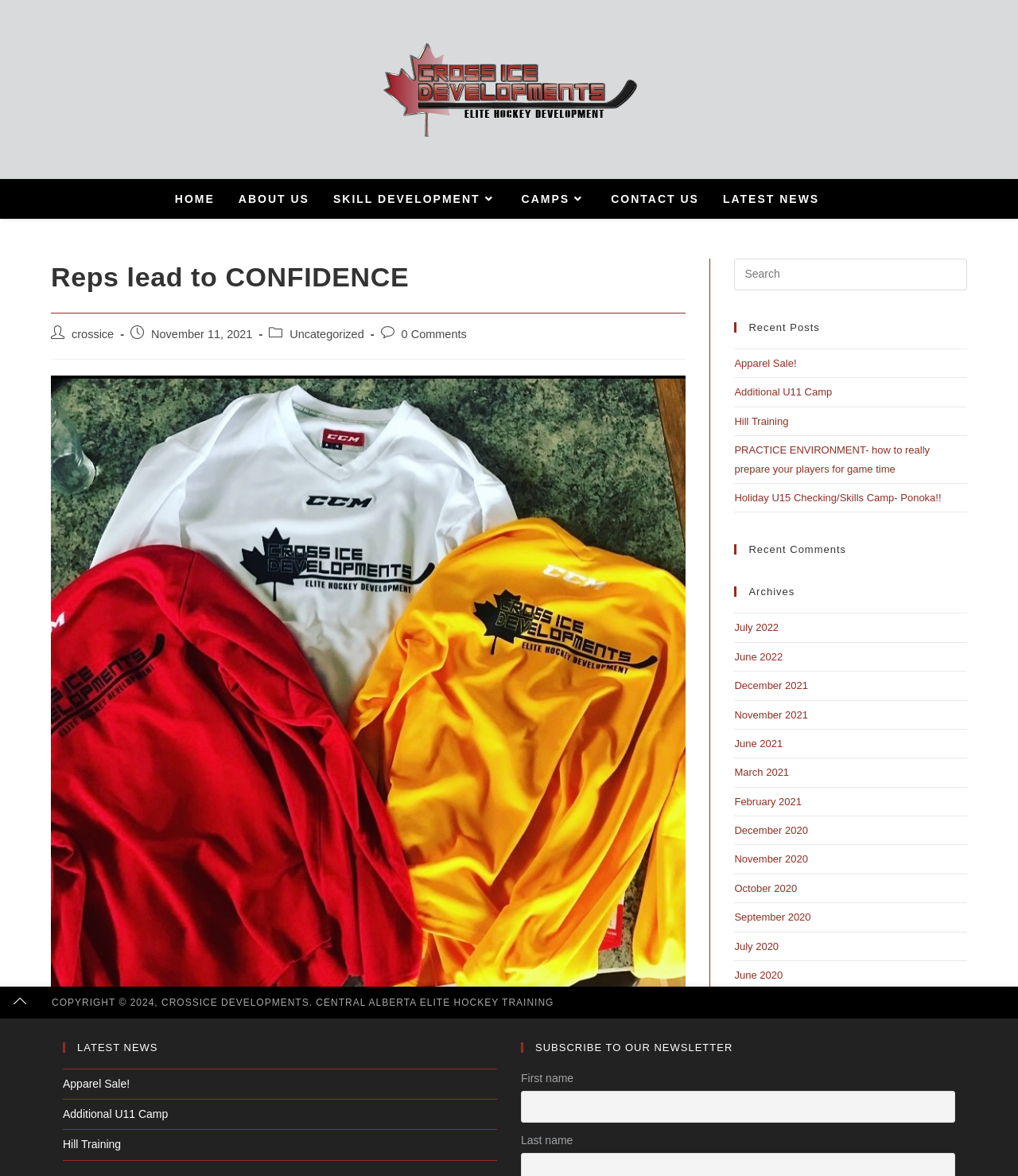Determine the bounding box coordinates of the UI element that matches the following description: "alt="Cross Ice Developments"". The coordinates should be four float numbers between 0 and 1 in the format [left, top, right, bottom].

[0.373, 0.07, 0.627, 0.081]